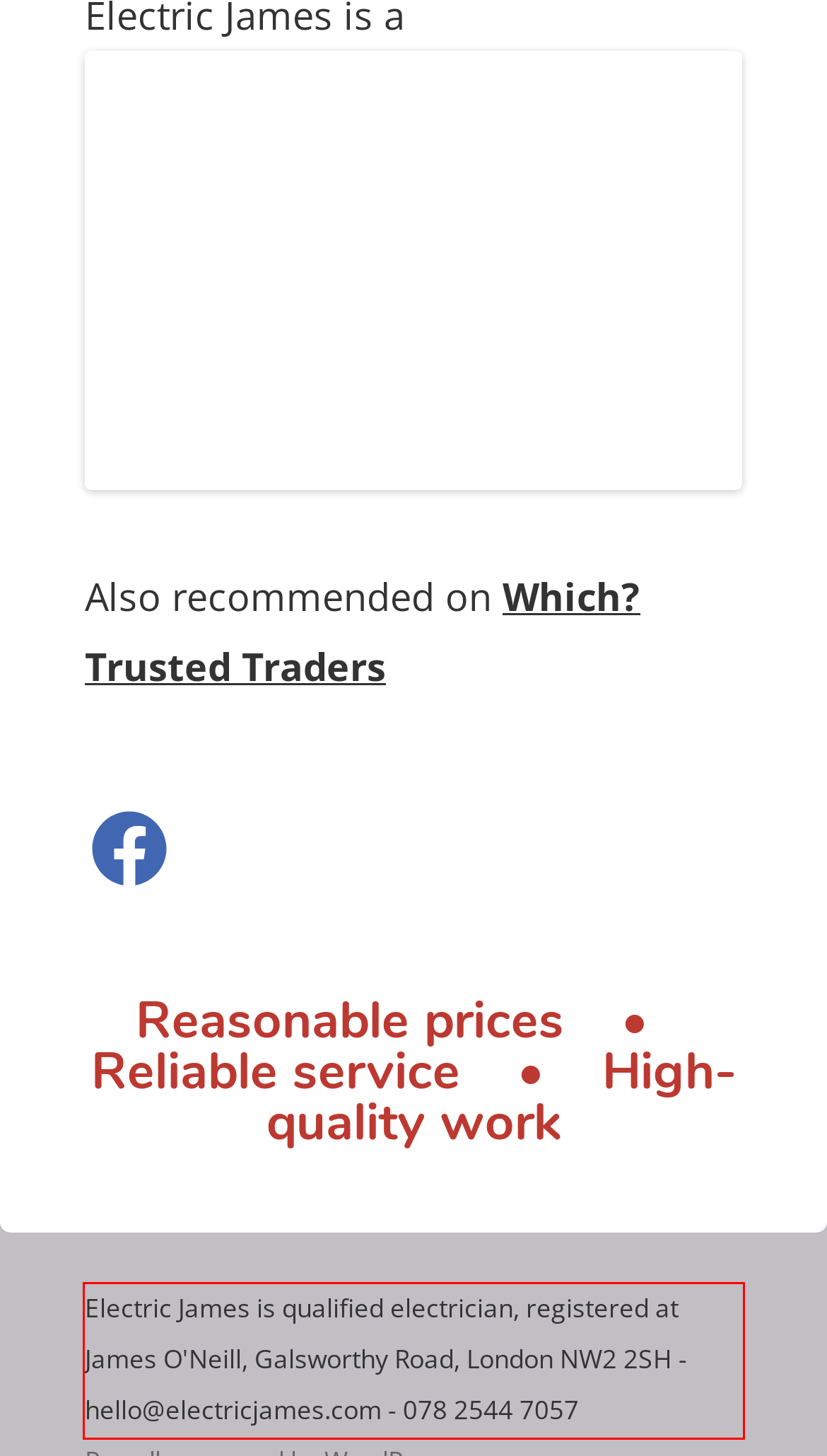Within the screenshot of a webpage, identify the red bounding box and perform OCR to capture the text content it contains.

Electric James is qualified electrician, registered at James O'Neill, Galsworthy Road, London NW2 2SH - hello@electricjames.com - 078 2544 7057